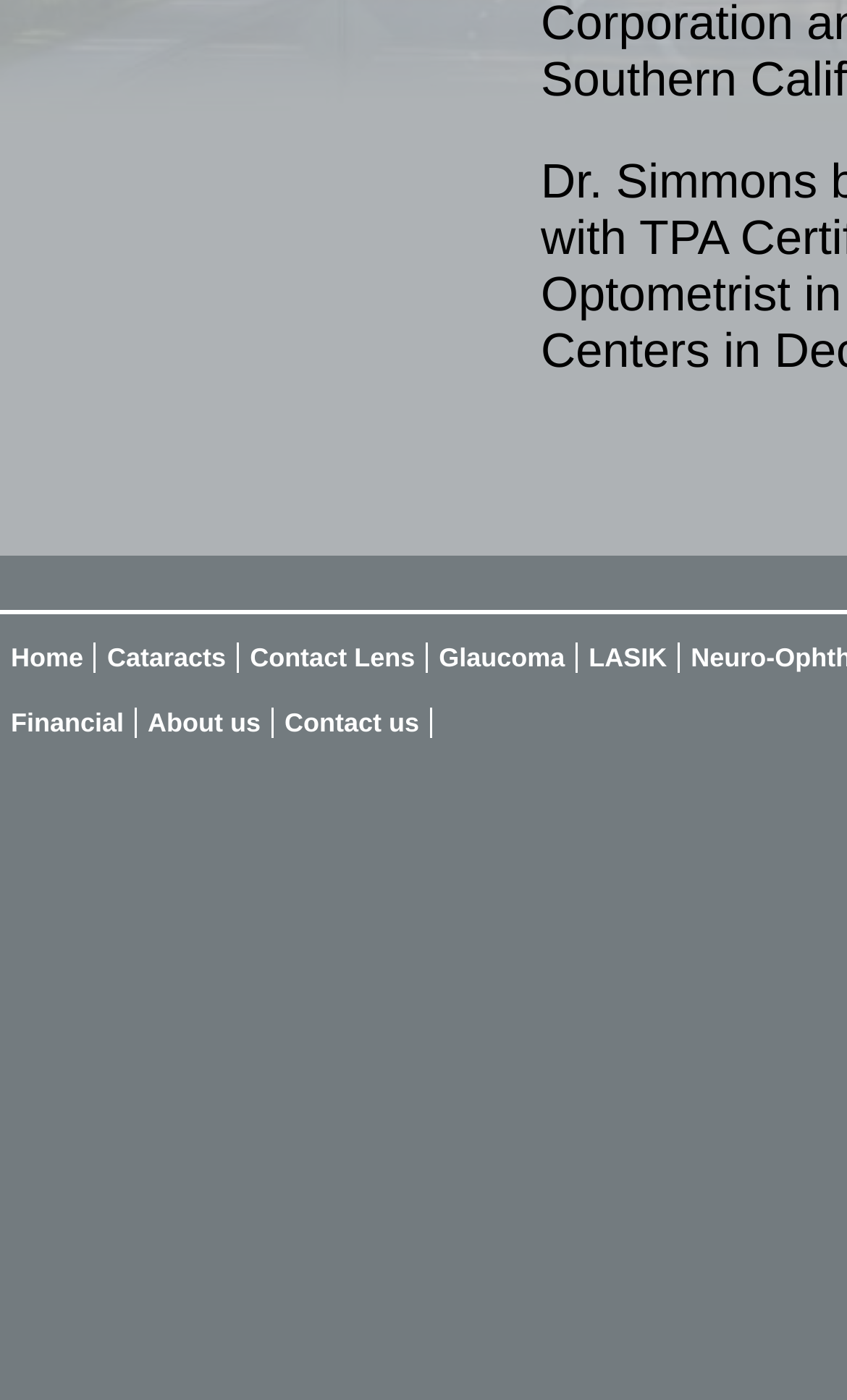Please specify the bounding box coordinates for the clickable region that will help you carry out the instruction: "click on simple consignment agreement".

None